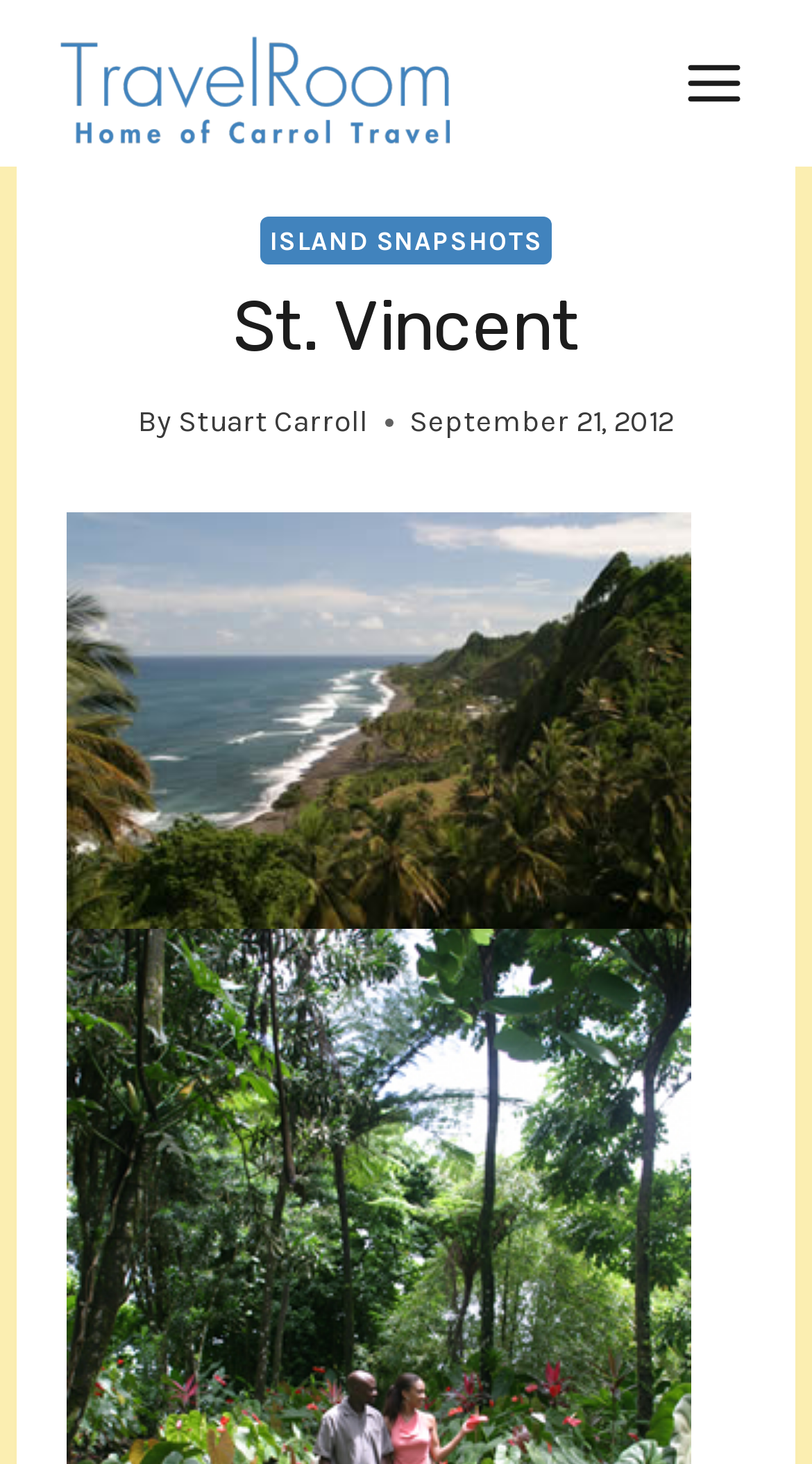Who is the author of the article?
Relying on the image, give a concise answer in one word or a brief phrase.

Stuart Carroll